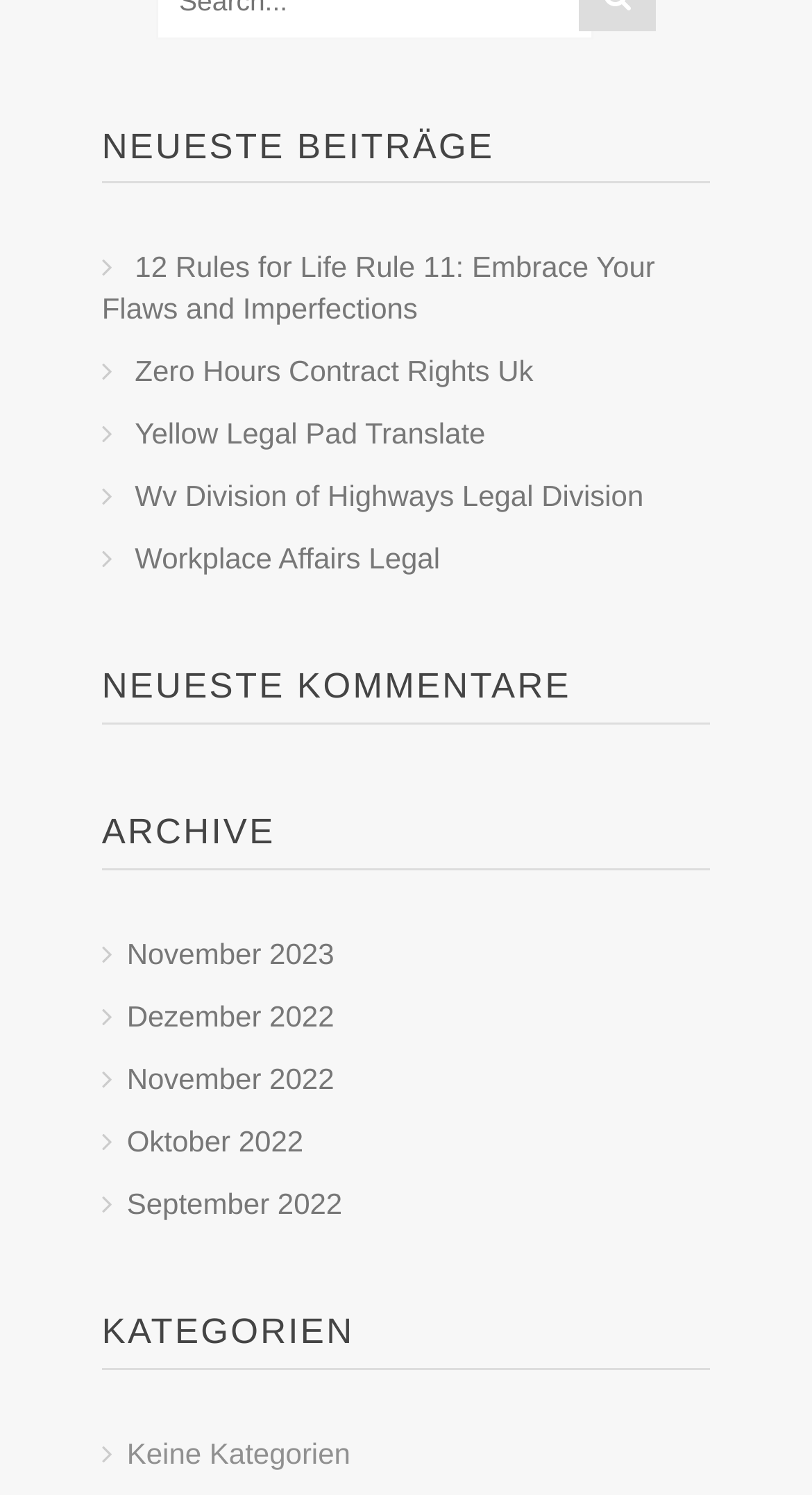What is the most recent month in the archive?
Using the information from the image, give a concise answer in one word or a short phrase.

November 2023